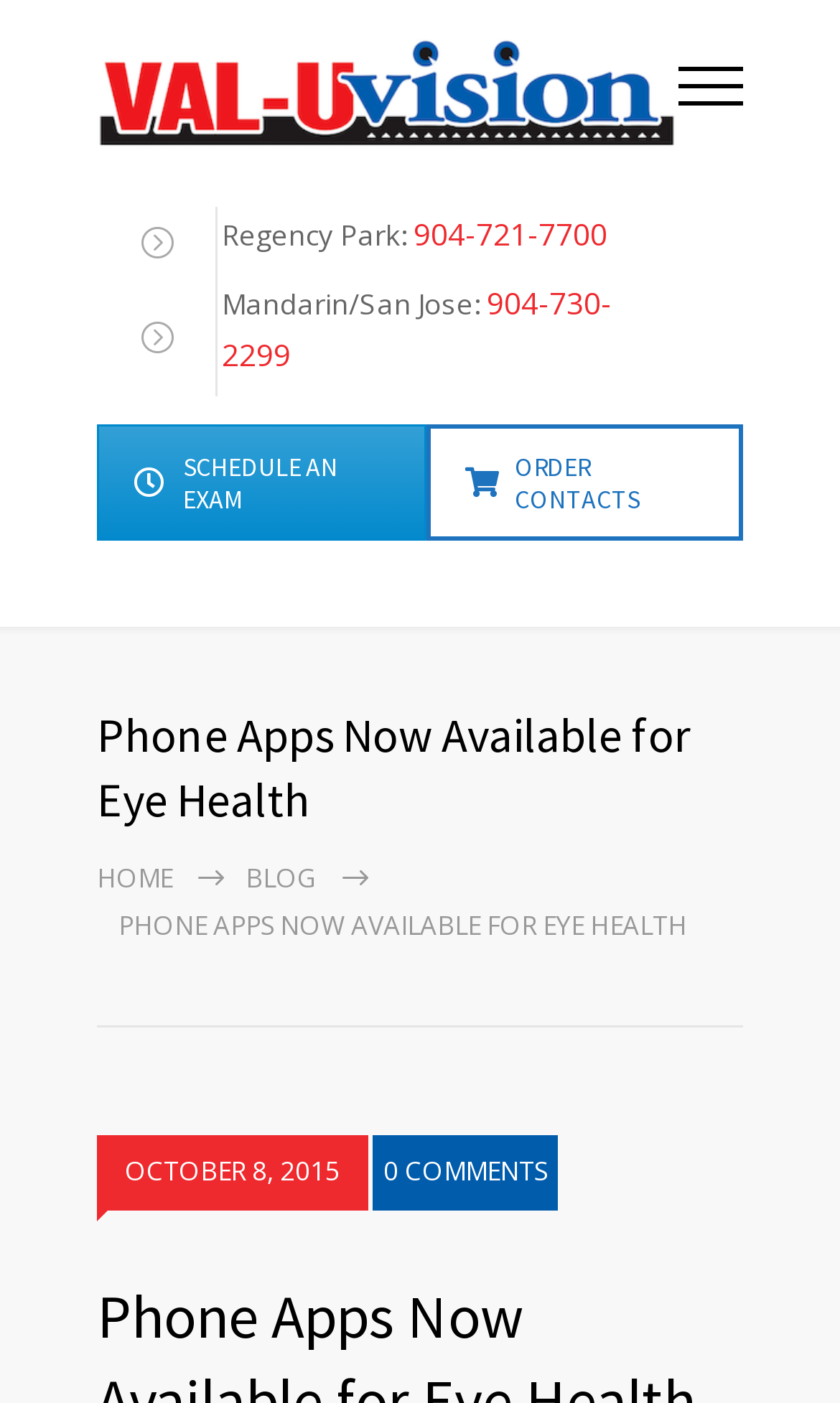Using the image as a reference, answer the following question in as much detail as possible:
What is the name of the location?

I looked at the StaticText element with the content 'Regency Park:' and inferred that it is the name of a location.